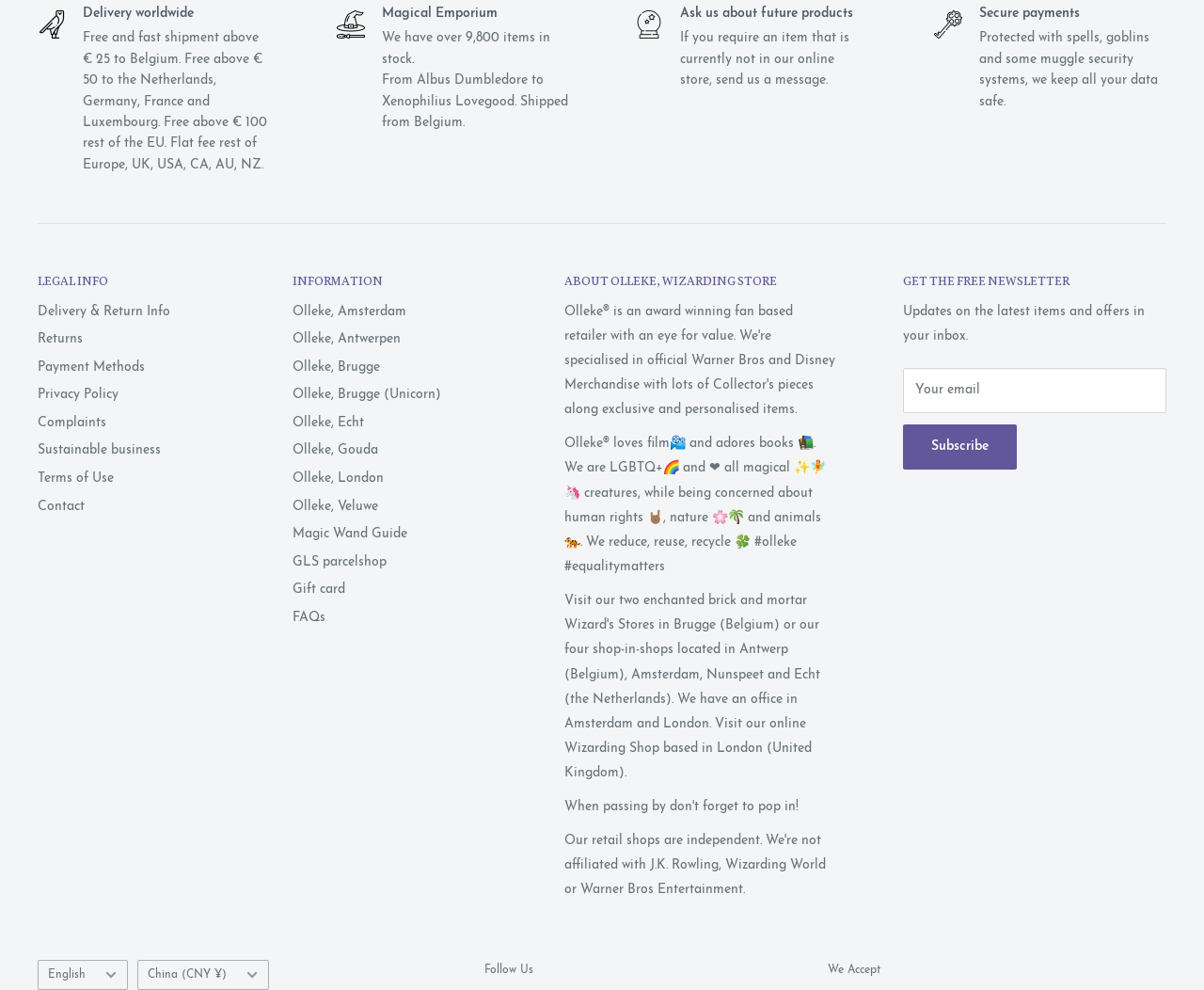Answer with a single word or phrase: 
What is the purpose of the 'Ask us about future products' section?

To inquire about unavailable items